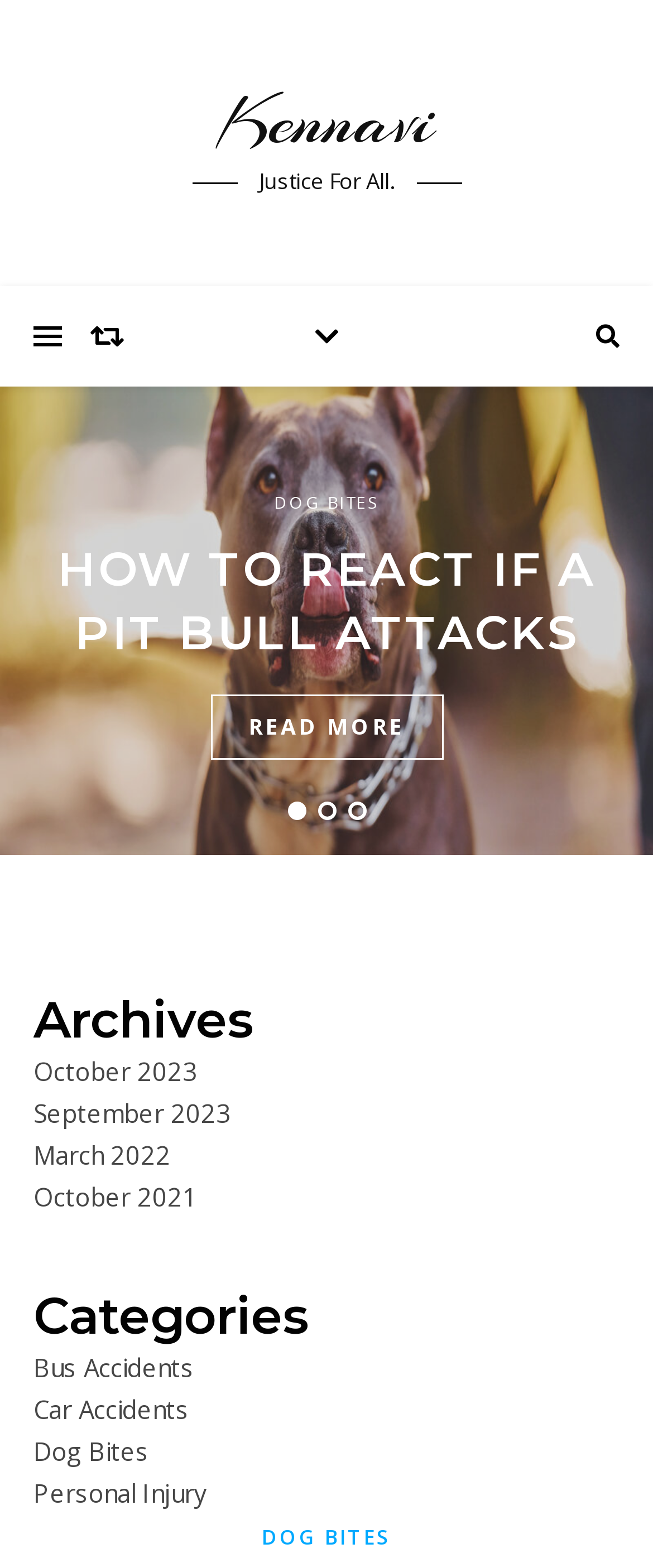Please locate the bounding box coordinates of the element that needs to be clicked to achieve the following instruction: "go to October 2023 archives". The coordinates should be four float numbers between 0 and 1, i.e., [left, top, right, bottom].

[0.051, 0.672, 0.303, 0.694]